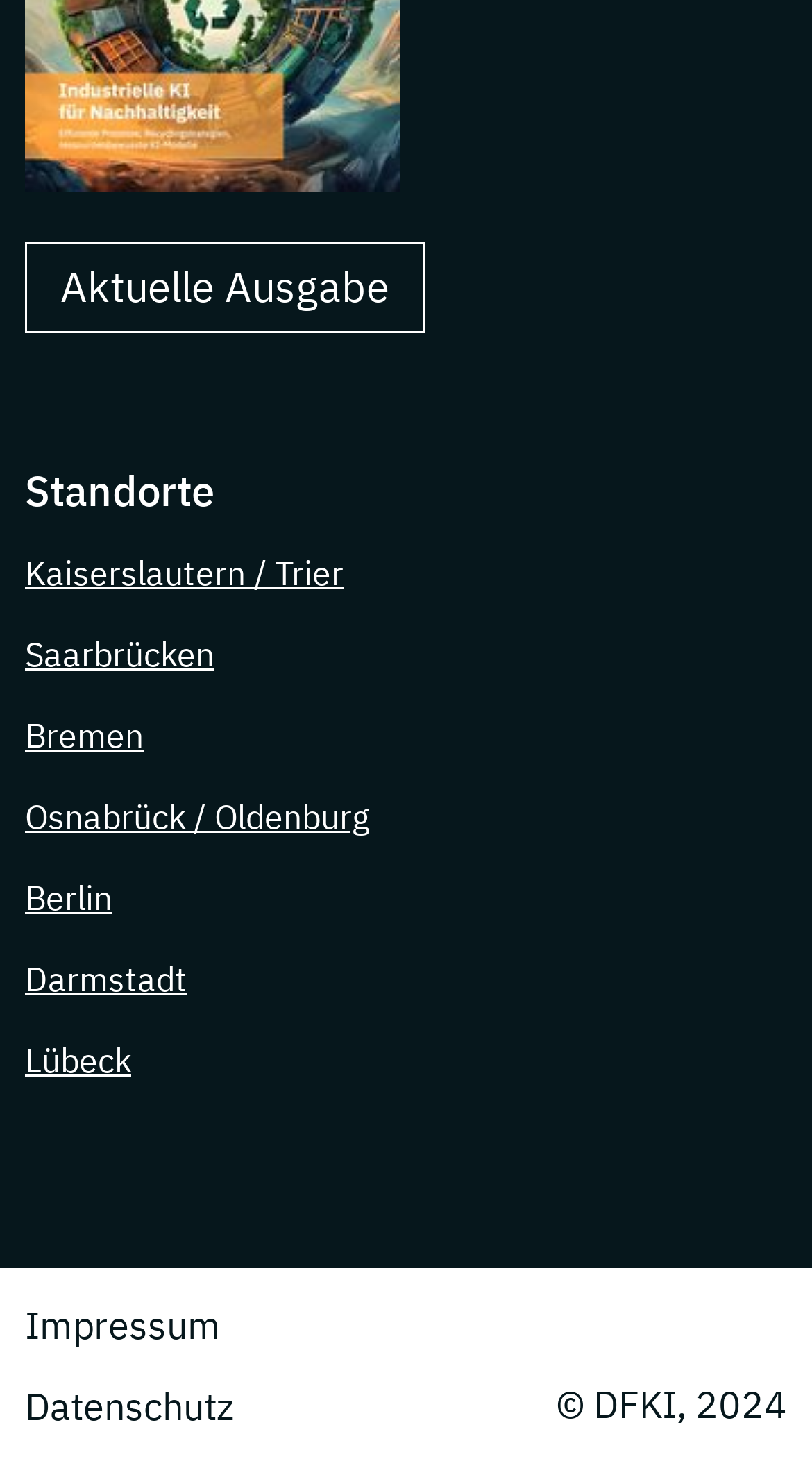Please provide a one-word or phrase answer to the question: 
What is the first location listed?

Kaiserslautern / Trier